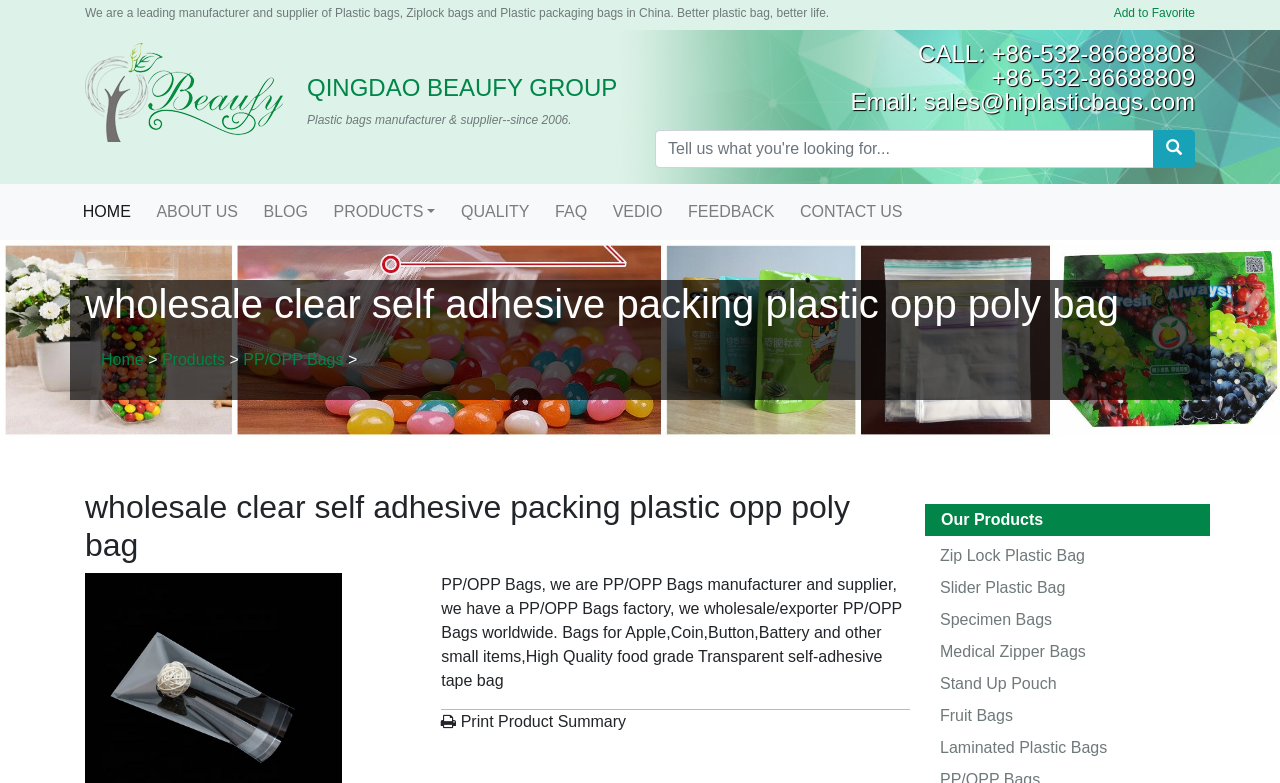Respond to the following question with a brief word or phrase:
What is the purpose of the 'Tell us what you're looking for...' textbox?

Search